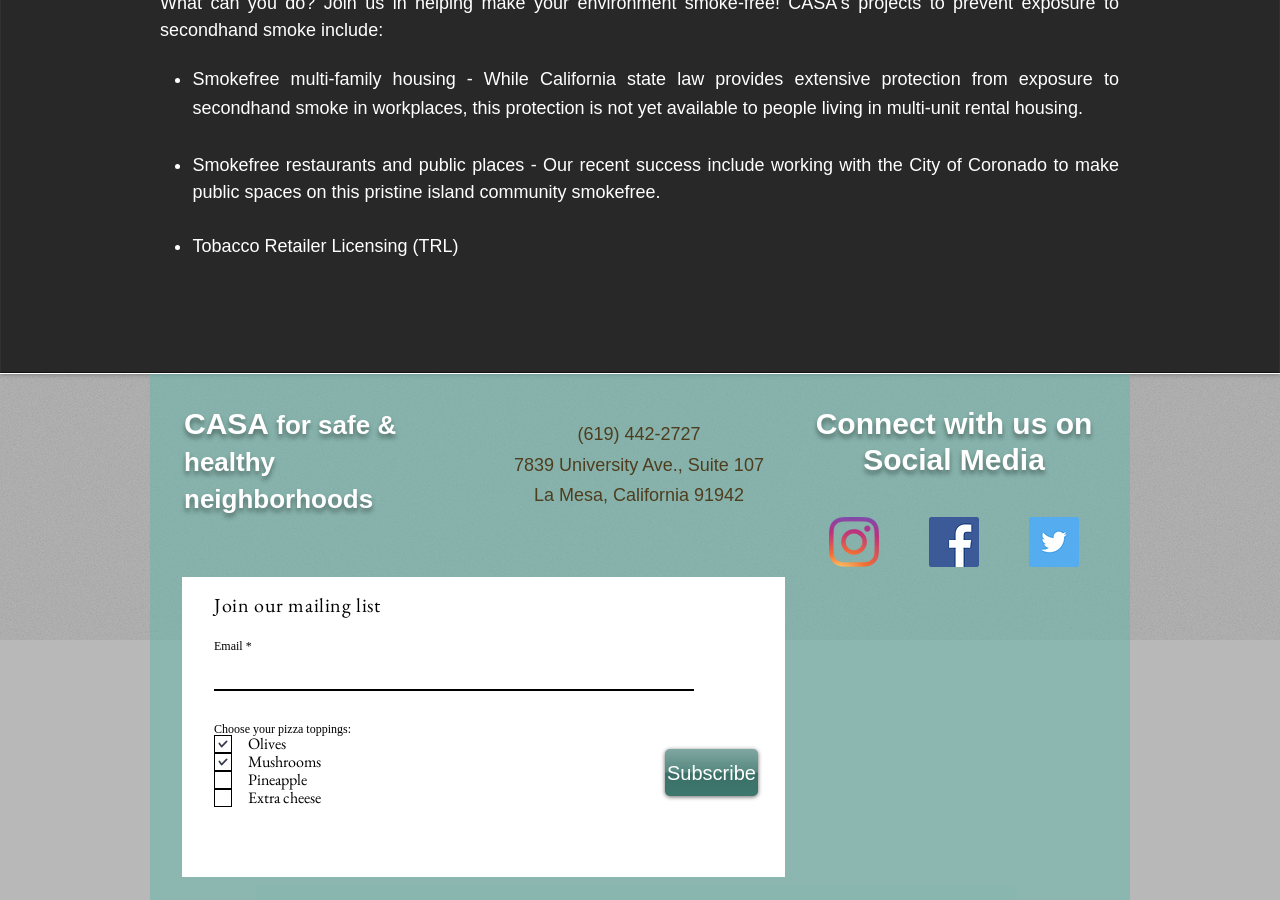From the webpage screenshot, predict the bounding box coordinates (top-left x, top-left y, bottom-right x, bottom-right y) for the UI element described here: Humanities & Social Sciences

None